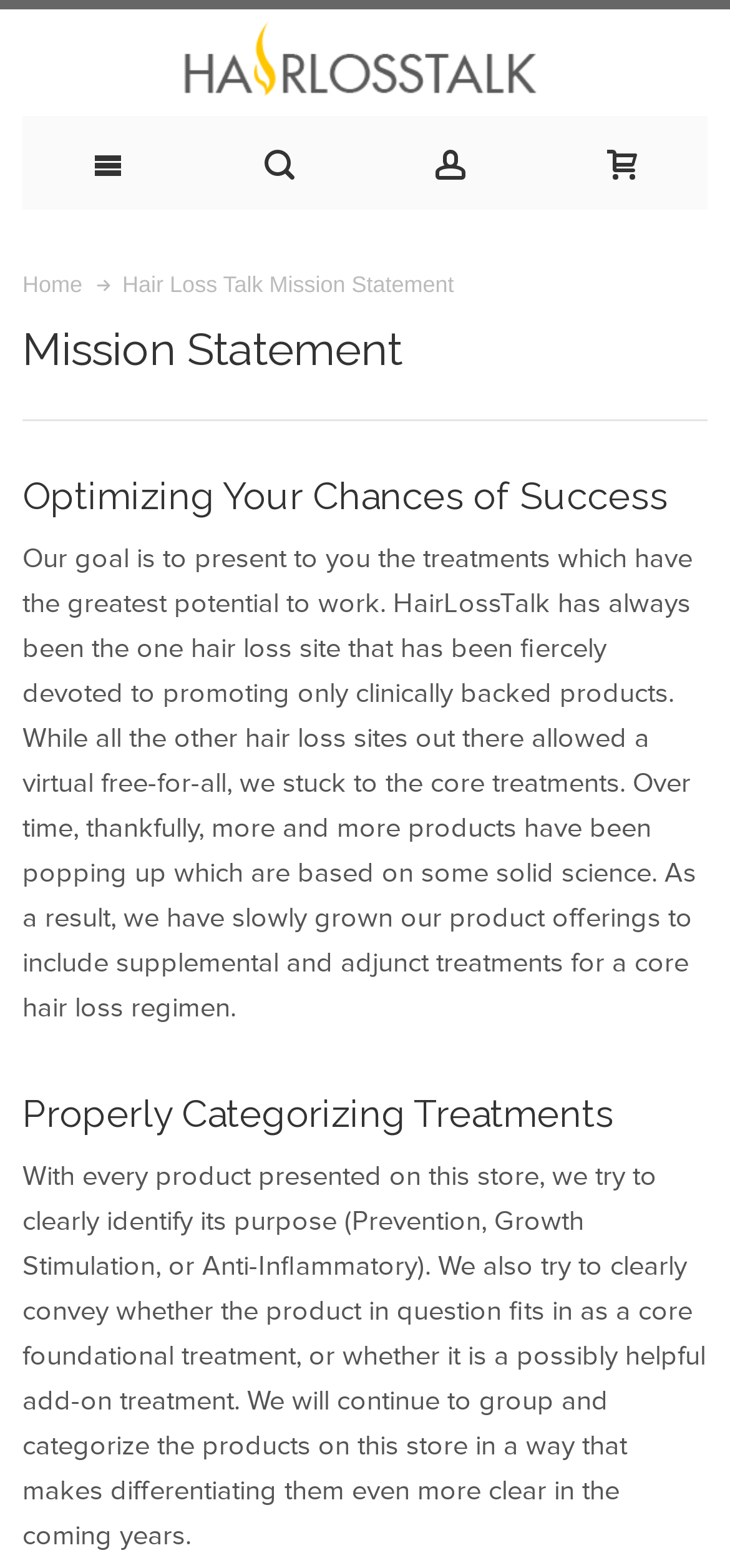How many social media links are present?
Refer to the image and provide a thorough answer to the question.

There are four social media links present on the webpage, which can be identified by their icons: '', '', '', and ''. These links are located at the top of the webpage.